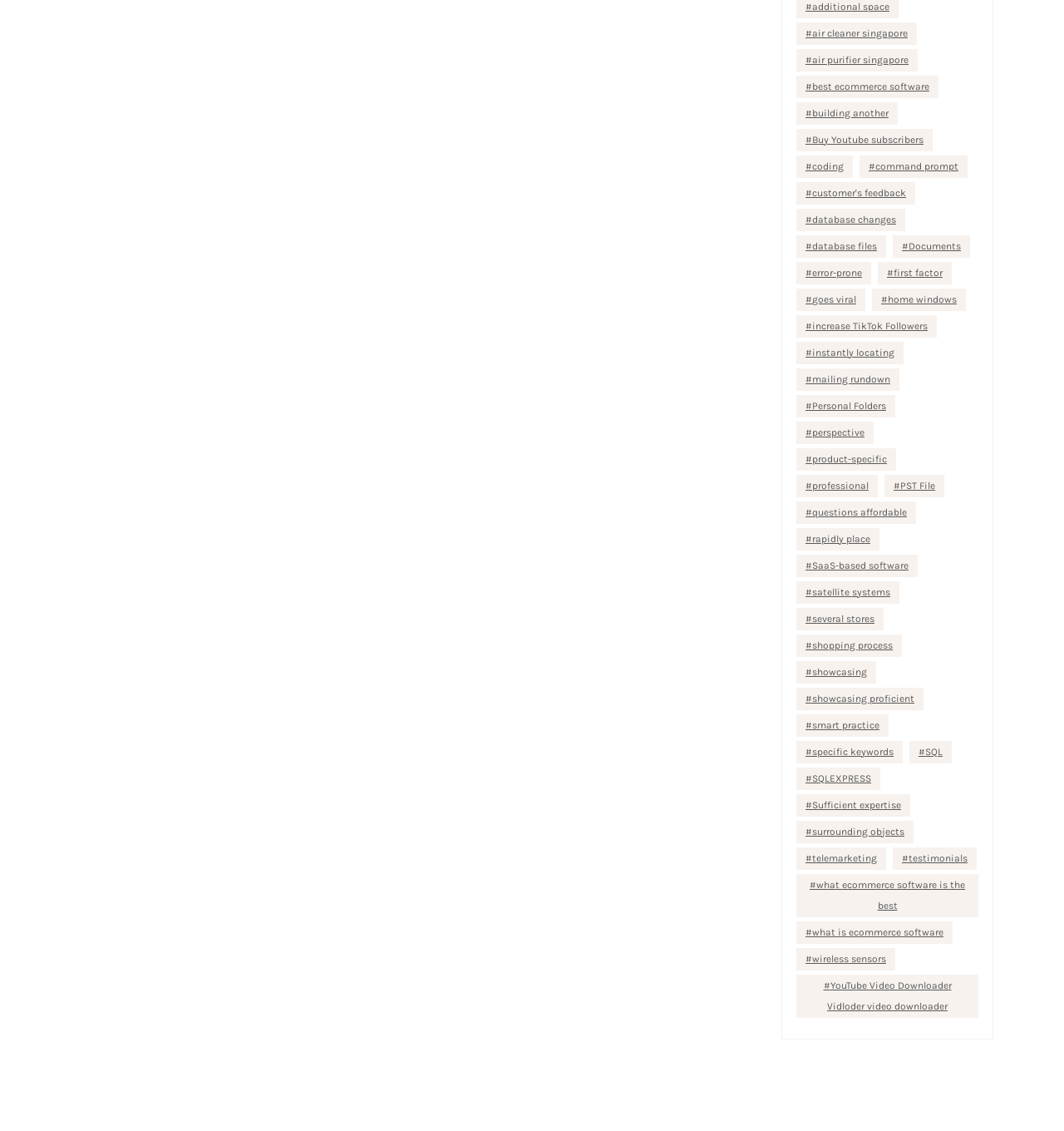Provide a brief response to the question below using a single word or phrase: 
What is the link that contains the word 'TikTok'?

increase TikTok Followers